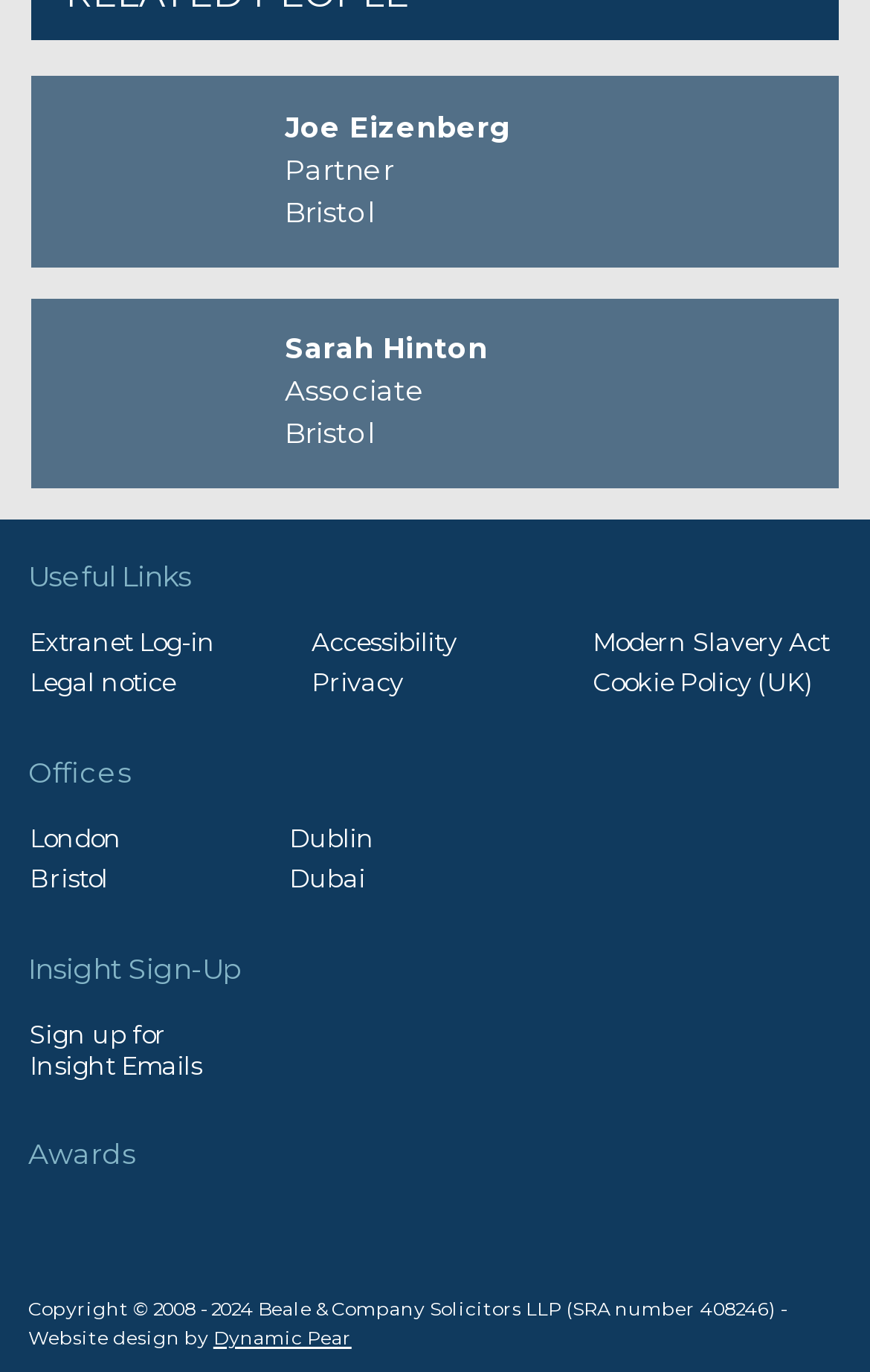Determine the bounding box coordinates for the HTML element described here: "Modern Slavery Act".

[0.682, 0.457, 0.953, 0.479]